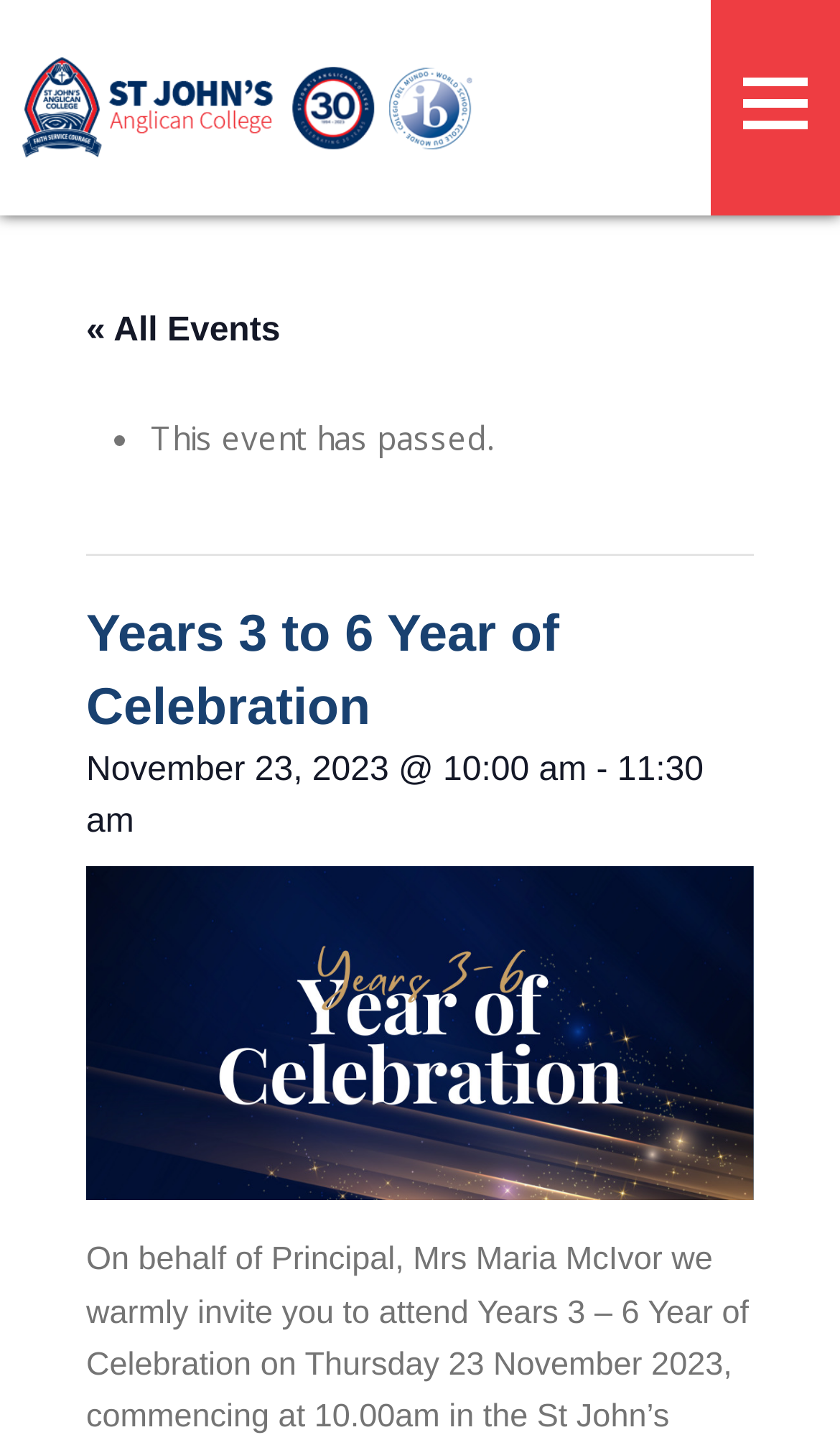How many buttons are on the top right corner?
Refer to the image and answer the question using a single word or phrase.

2